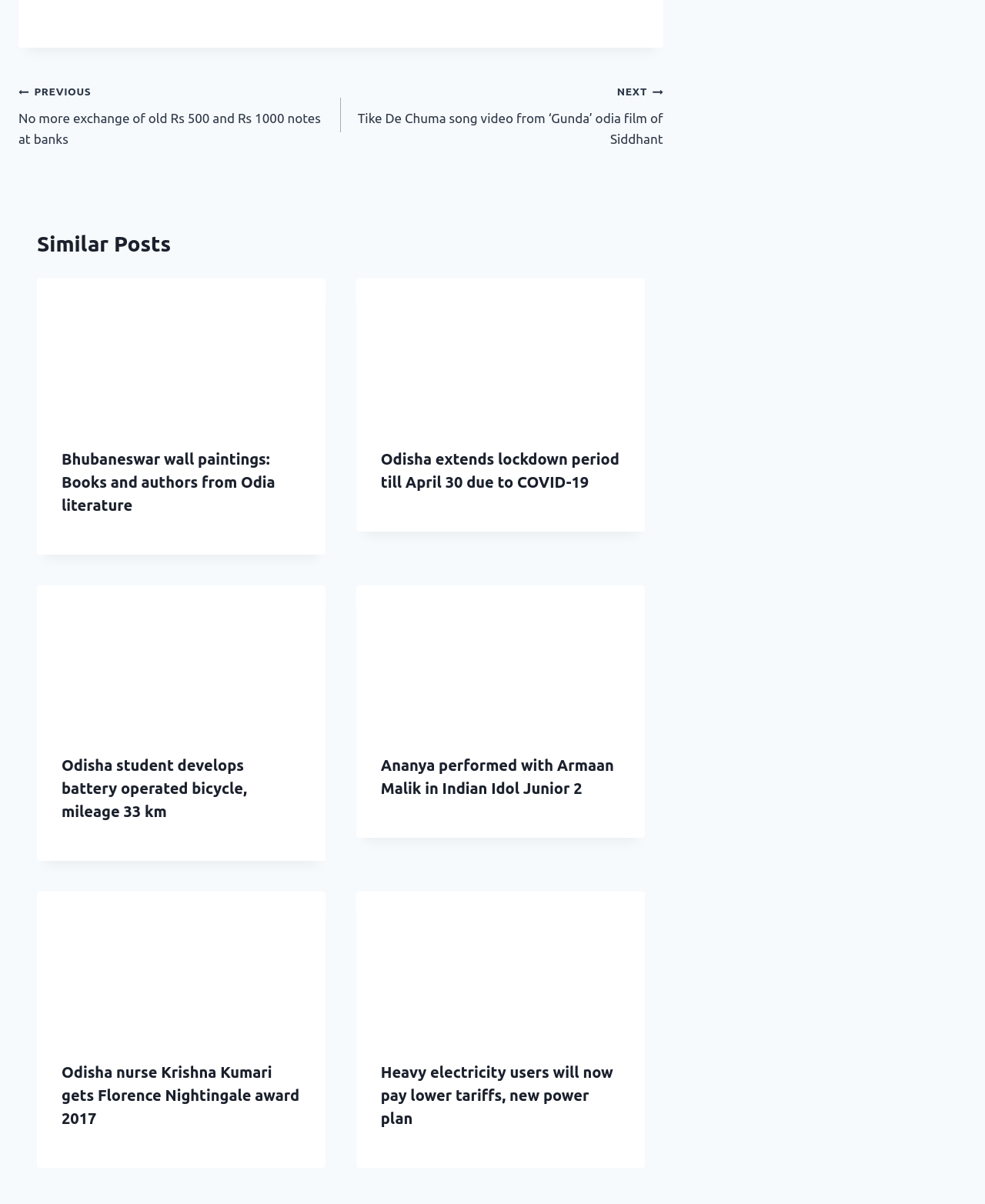Determine the bounding box coordinates for the area that should be clicked to carry out the following instruction: "View the image of 'Odisha student develops battery operated bicycle, mileage 33 km'".

[0.038, 0.486, 0.33, 0.606]